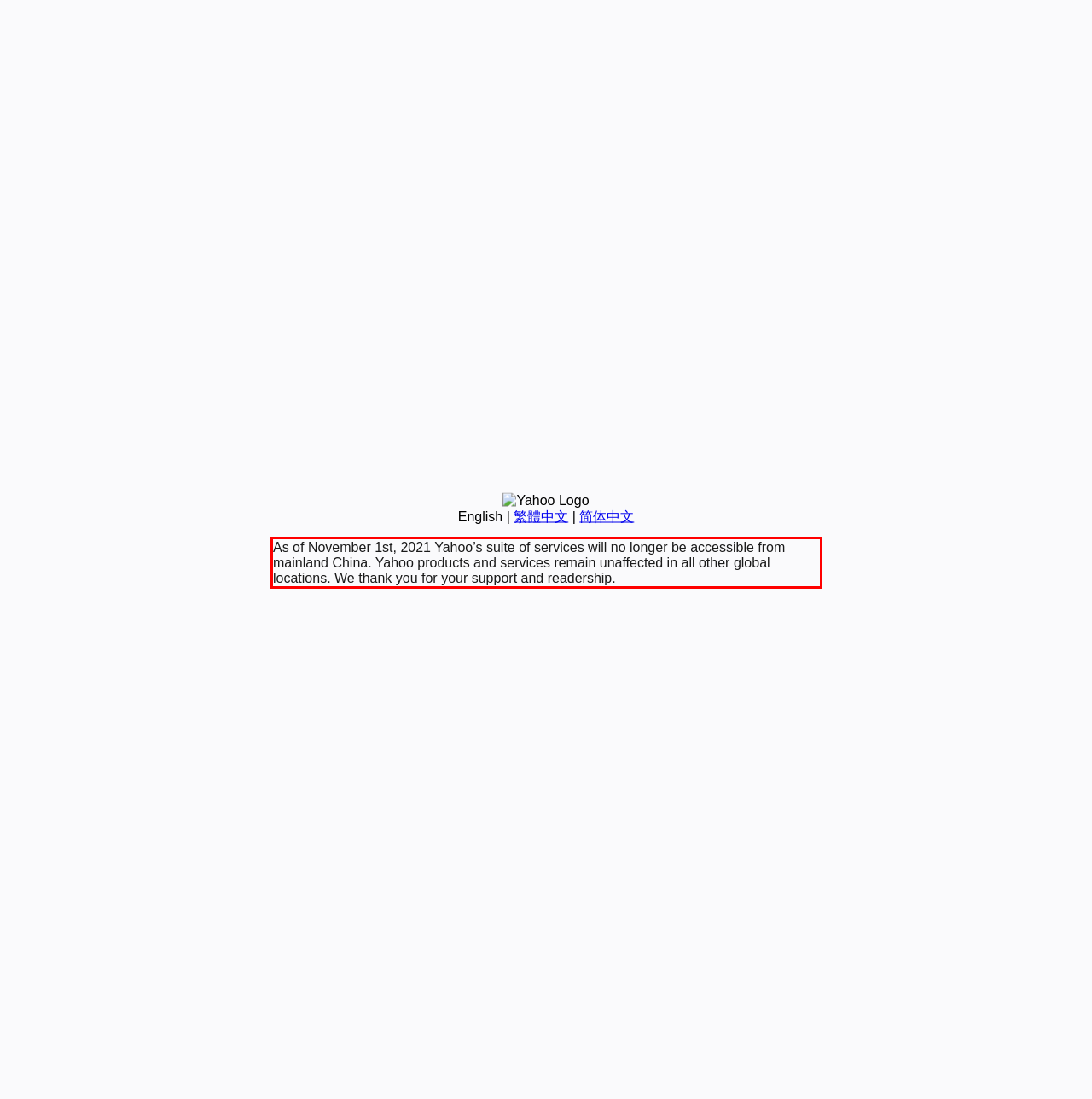Using OCR, extract the text content found within the red bounding box in the given webpage screenshot.

As of November 1st, 2021 Yahoo’s suite of services will no longer be accessible from mainland China. Yahoo products and services remain unaffected in all other global locations. We thank you for your support and readership.